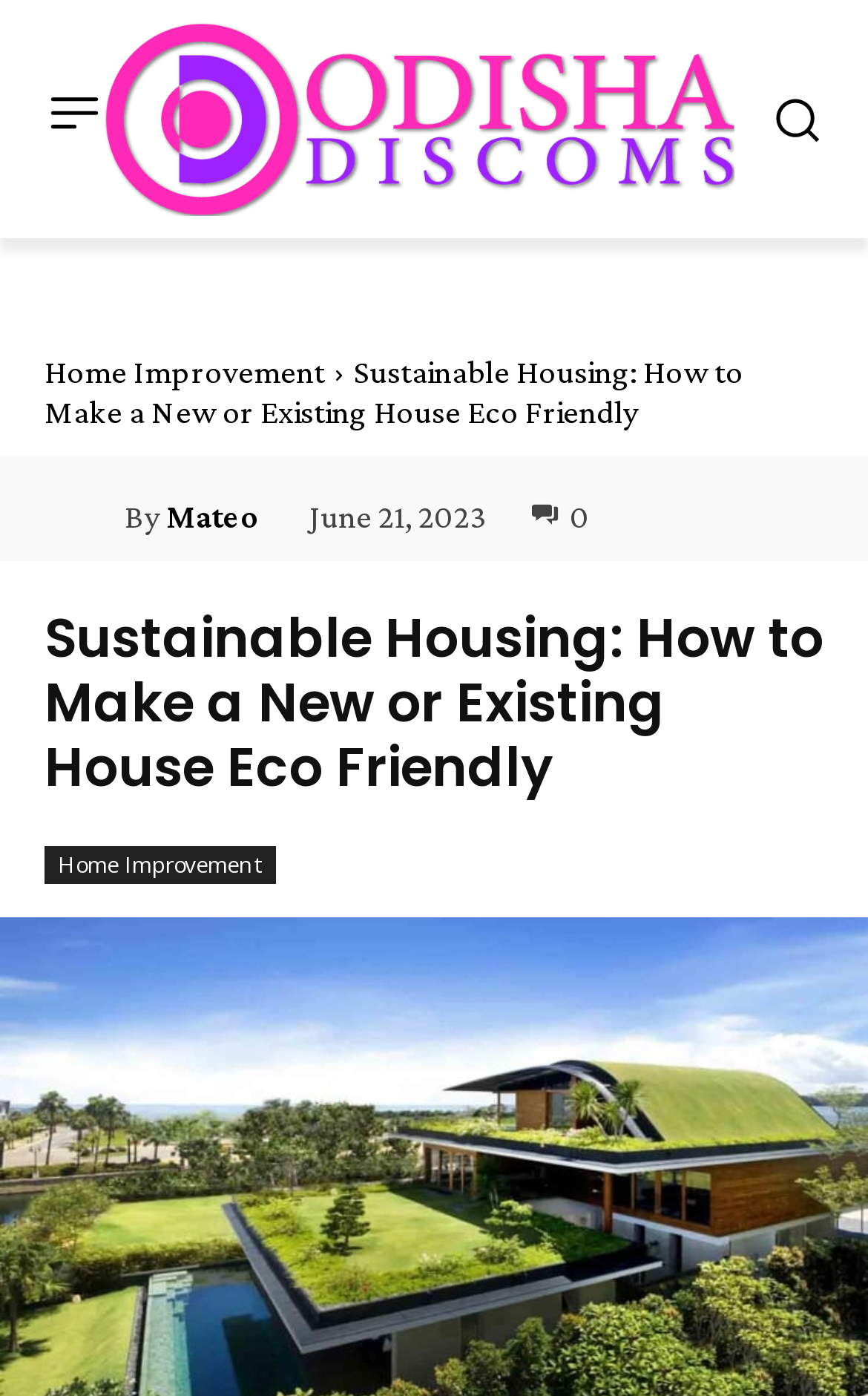Look at the image and write a detailed answer to the question: 
What is the author of the article?

I found the author's name by looking at the text next to the 'By' label, which is 'Mateo'. This is located below the main heading of the article.